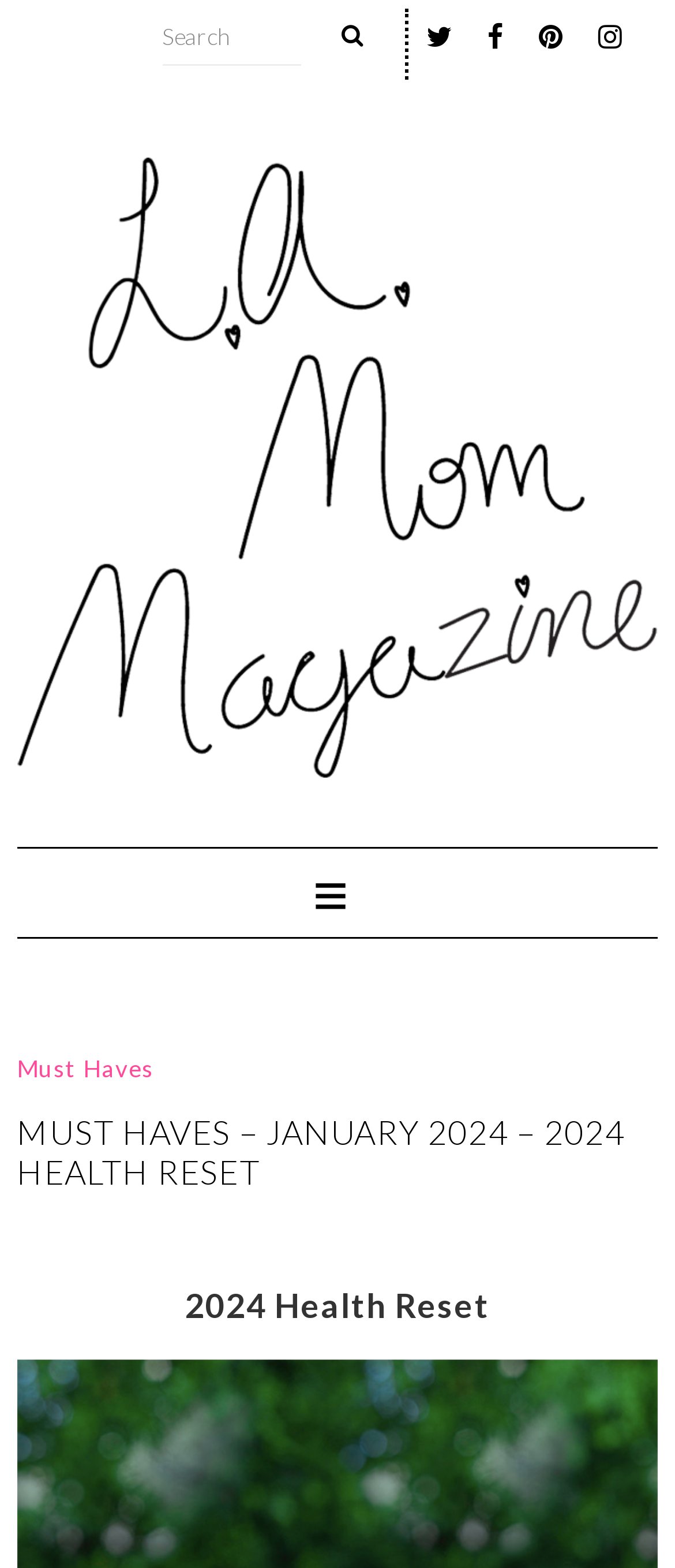Given the element description "Menu", identify the bounding box of the corresponding UI element.

None